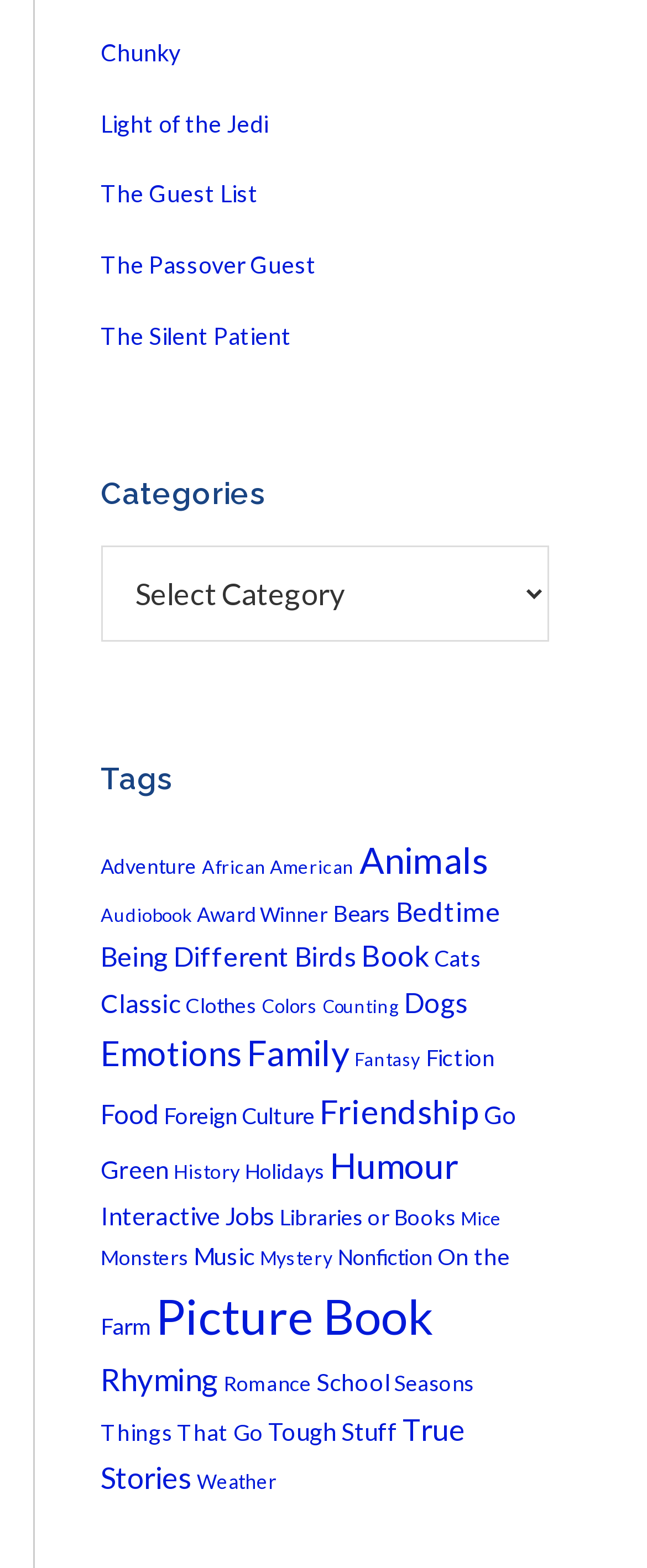Using the webpage screenshot, find the UI element described by Picture Book. Provide the bounding box coordinates in the format (top-left x, top-left y, bottom-right x, bottom-right y), ensuring all values are floating point numbers between 0 and 1.

[0.24, 0.82, 0.668, 0.857]